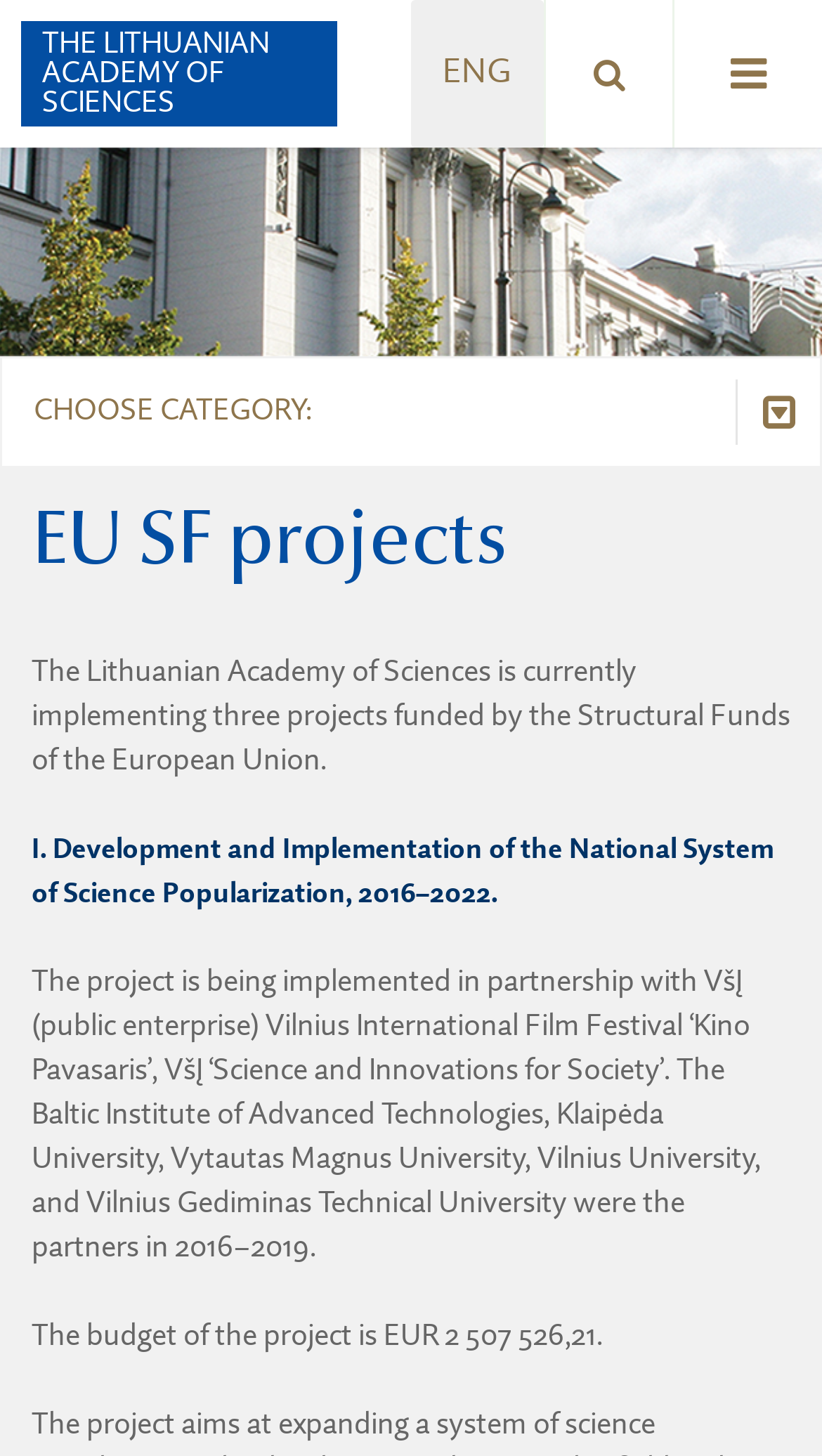Locate the bounding box of the UI element defined by this description: "name="cntnt01searchinput" placeholder="Search"". The coordinates should be given as four float numbers between 0 and 1, formatted as [left, top, right, bottom].

[0.0, 0.0, 1.0, 0.055]